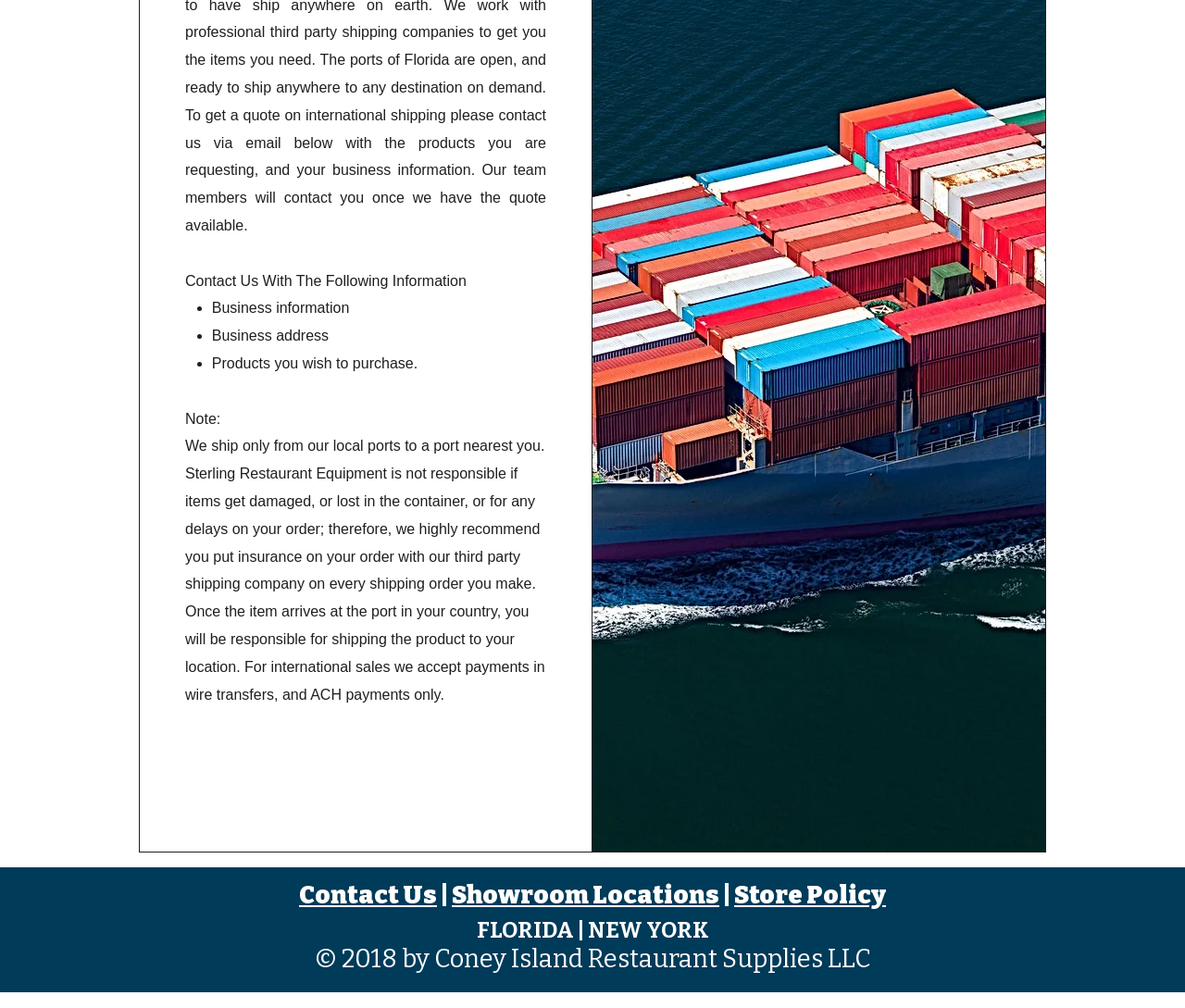Refer to the element description Store Policy and identify the corresponding bounding box in the screenshot. Format the coordinates as (top-left x, top-left y, bottom-right x, bottom-right y) with values in the range of 0 to 1.

[0.62, 0.873, 0.748, 0.903]